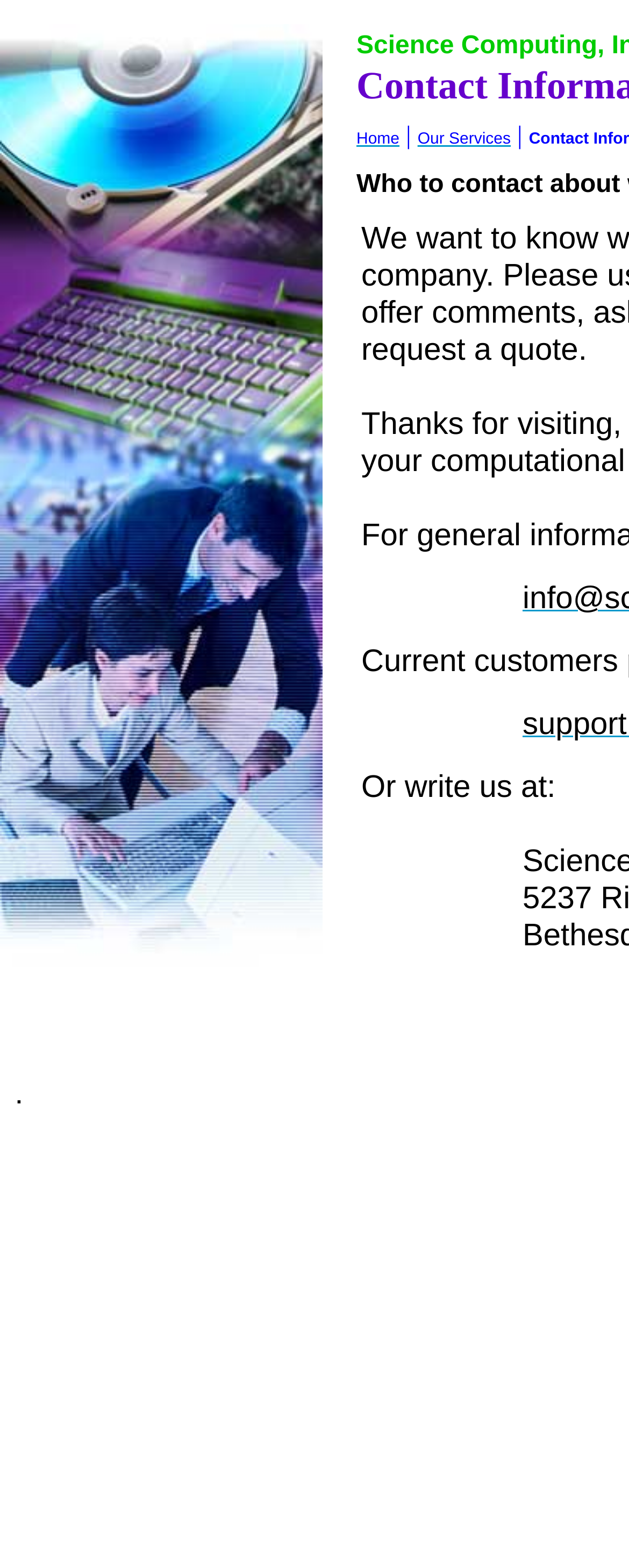How many columns are in the table?
Respond to the question with a single word or phrase according to the image.

4